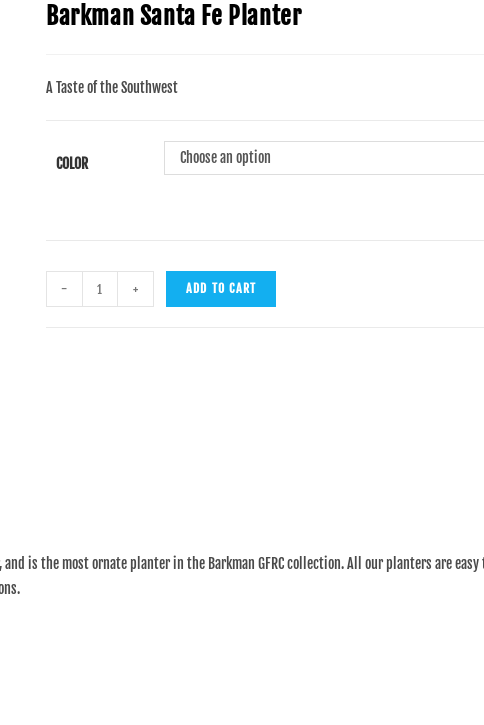What is the material of the Barkman Santa Fe Planter?
Please ensure your answer to the question is detailed and covers all necessary aspects.

According to the detailed information provided, the Barkman Santa Fe Planter is part of the GFRC collection, which suggests that it is made of Glass Fiber Reinforced Concrete, a durable and low-maintenance material.